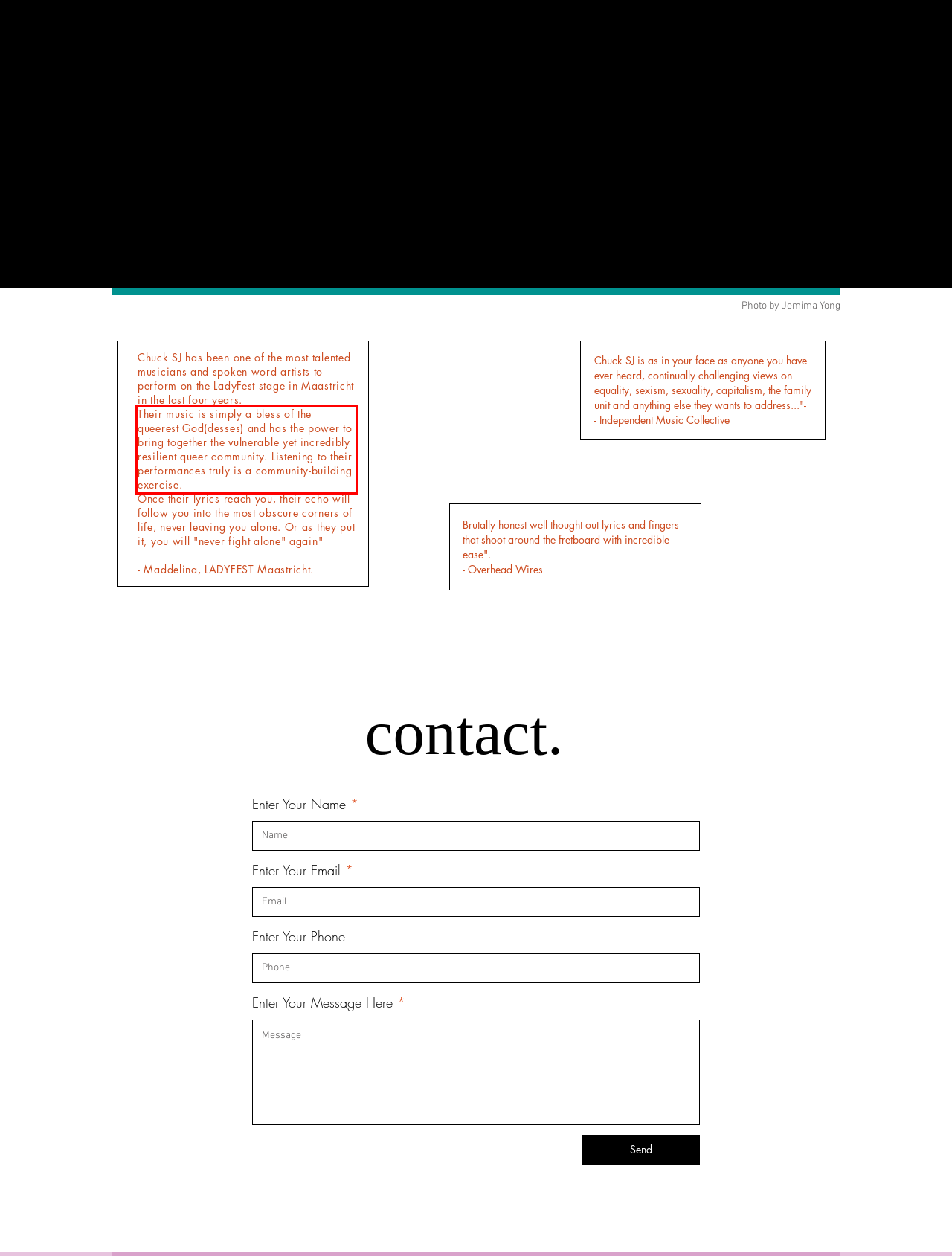You have a screenshot of a webpage with a red bounding box. Use OCR to generate the text contained within this red rectangle.

Their music is simply a bless of the queerest God(desses) and has the power to bring together the vulnerable yet incredibly resilient queer community. Listening to their performances truly is a community-building exercise.